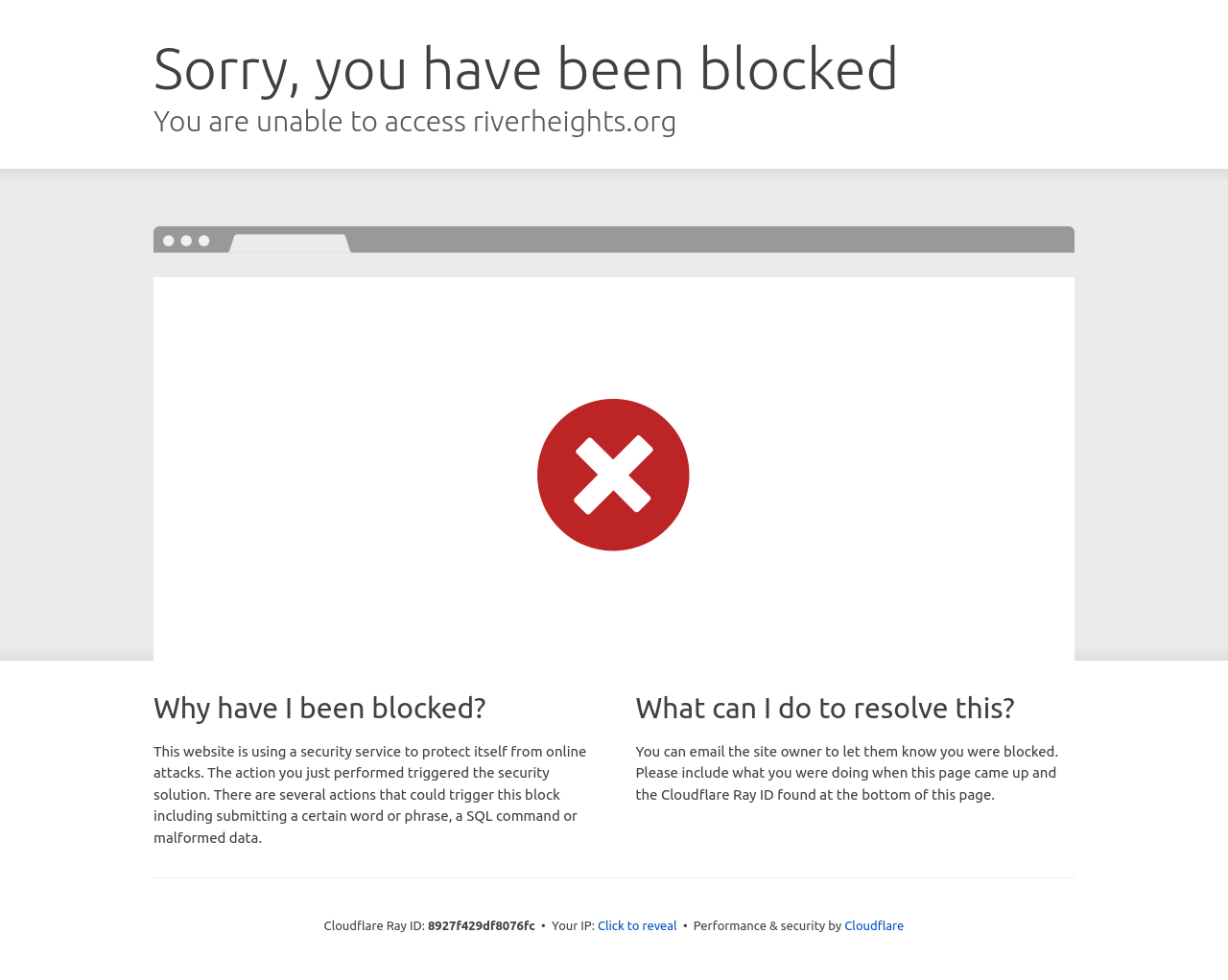What is the reason for the block?
Provide a comprehensive and detailed answer to the question.

The reason for the block is mentioned in the text as 'The action you just performed triggered the security solution.' This implies that the security service is protecting the website from online attacks and the user's action triggered this block.